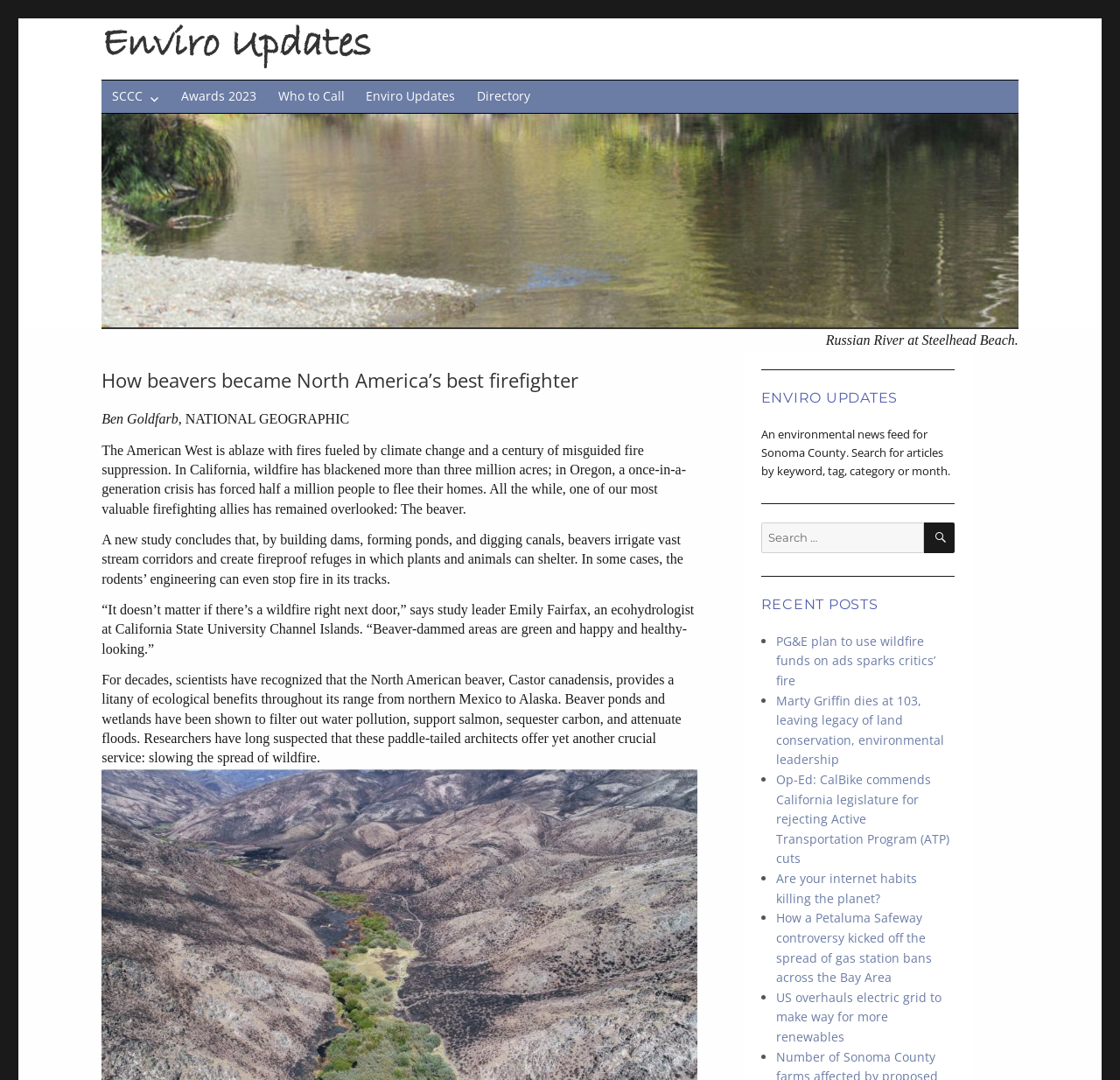Please locate the UI element described by "Enviro Updates" and provide its bounding box coordinates.

[0.091, 0.017, 0.331, 0.066]